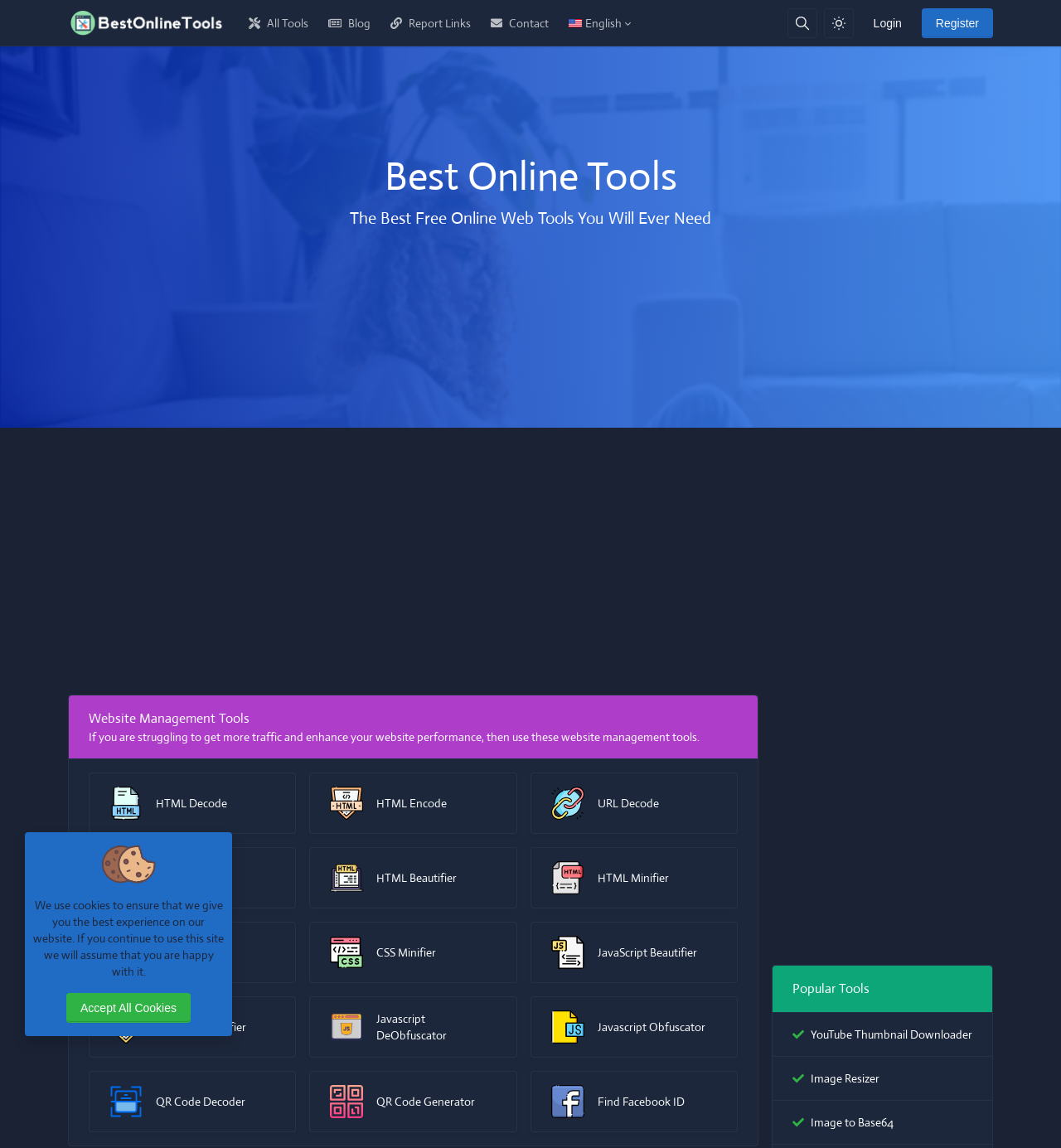Please determine the heading text of this webpage.

Best Online Tools